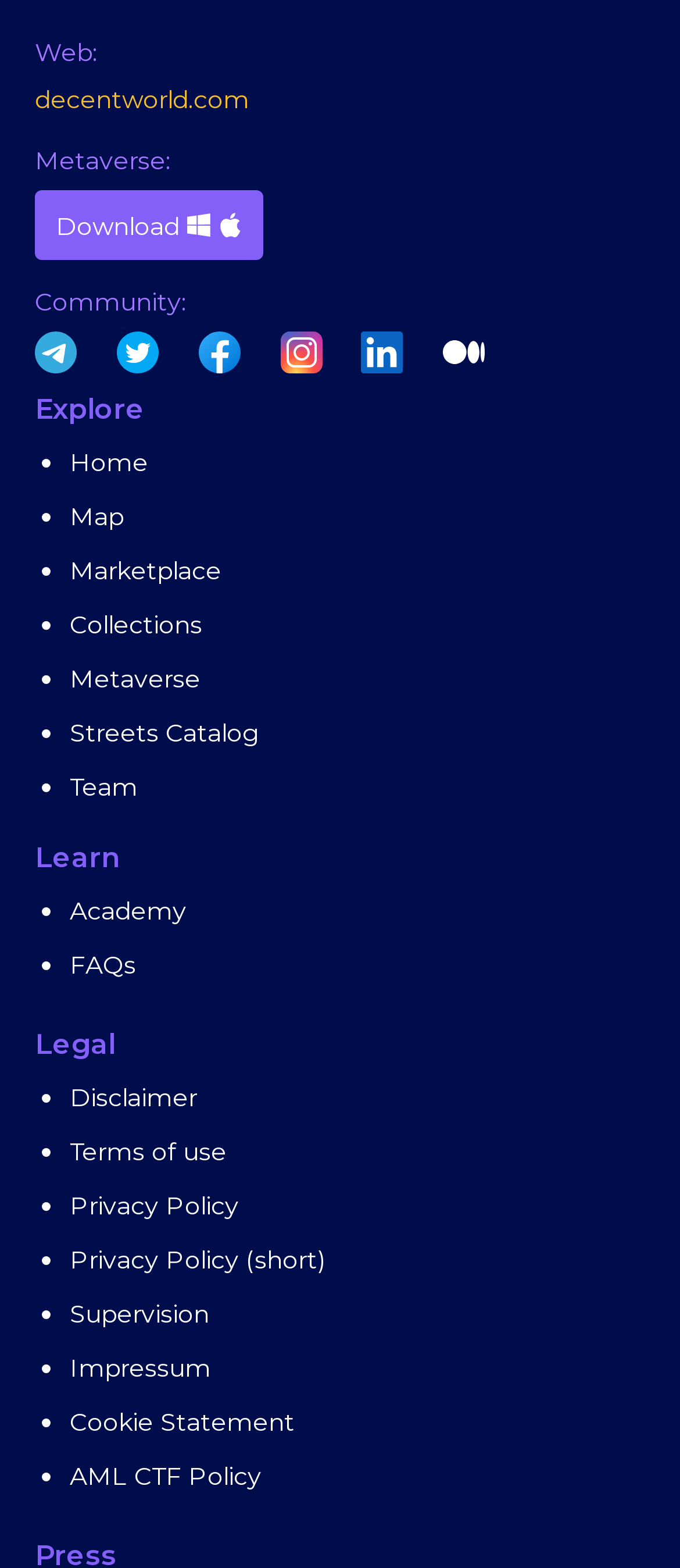Using the information in the image, could you please answer the following question in detail:
What is the last item in the 'Legal' section?

The 'Legal' section is located at the bottom of the webpage and the last item in this section is a link with the text 'Cookie Statement' which is preceded by a list marker.